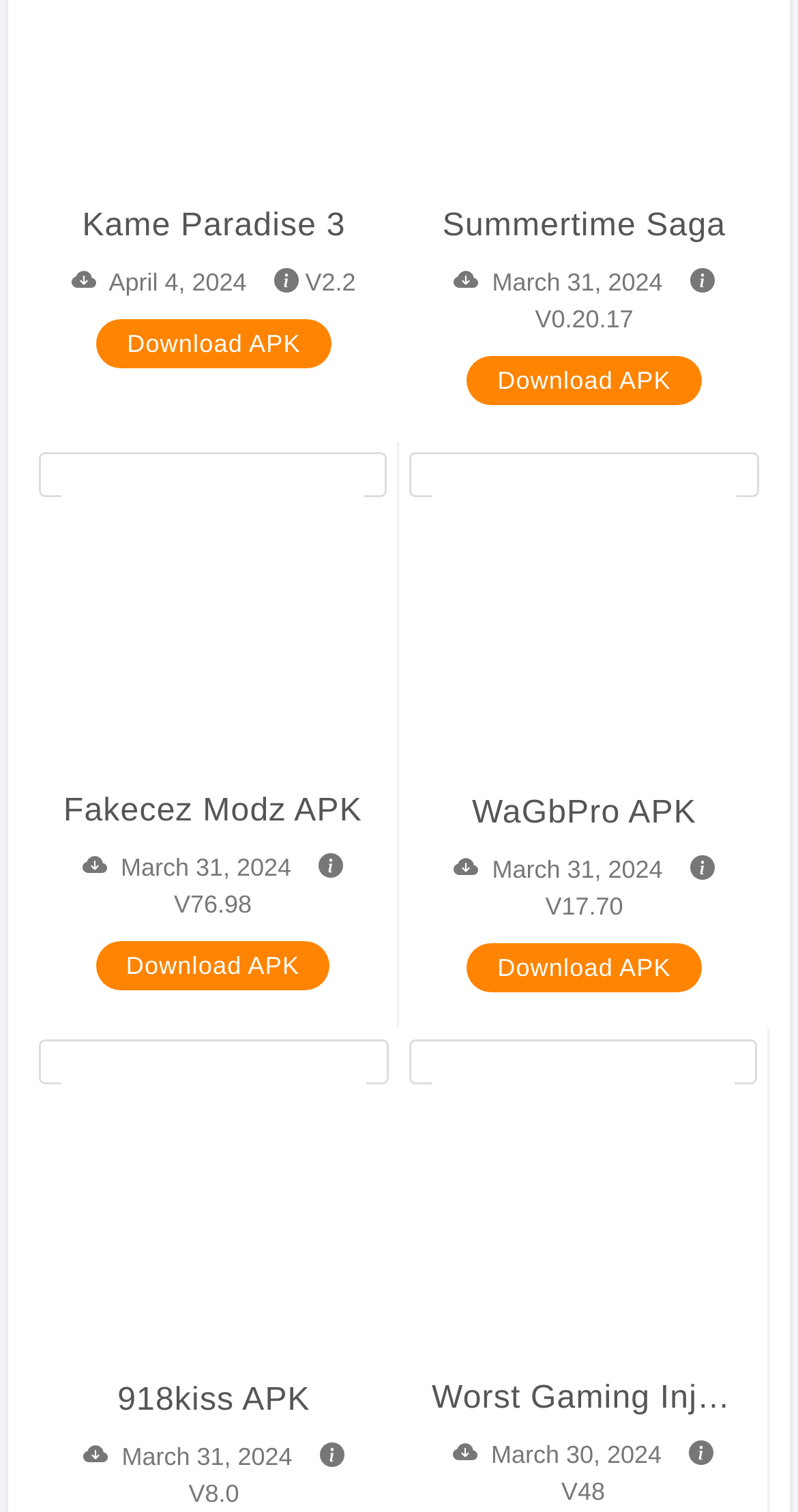Locate the bounding box coordinates of the element I should click to achieve the following instruction: "Download Summertime Saga APK".

[0.585, 0.235, 0.879, 0.267]